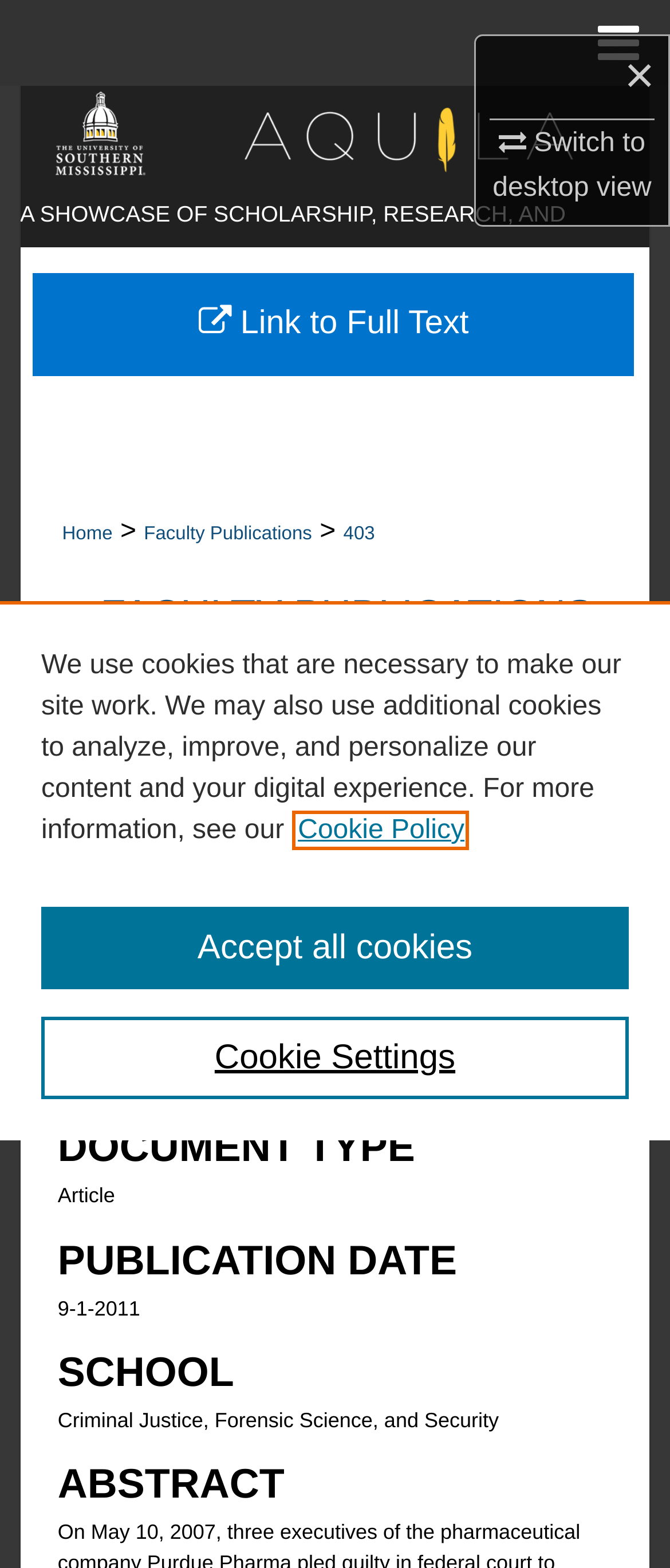Based on the element description Faculty Publications, identify the bounding box of the UI element in the given webpage screenshot. The coordinates should be in the format (top-left x, top-left y, bottom-right x, bottom-right y) and must be between 0 and 1.

[0.215, 0.334, 0.466, 0.348]